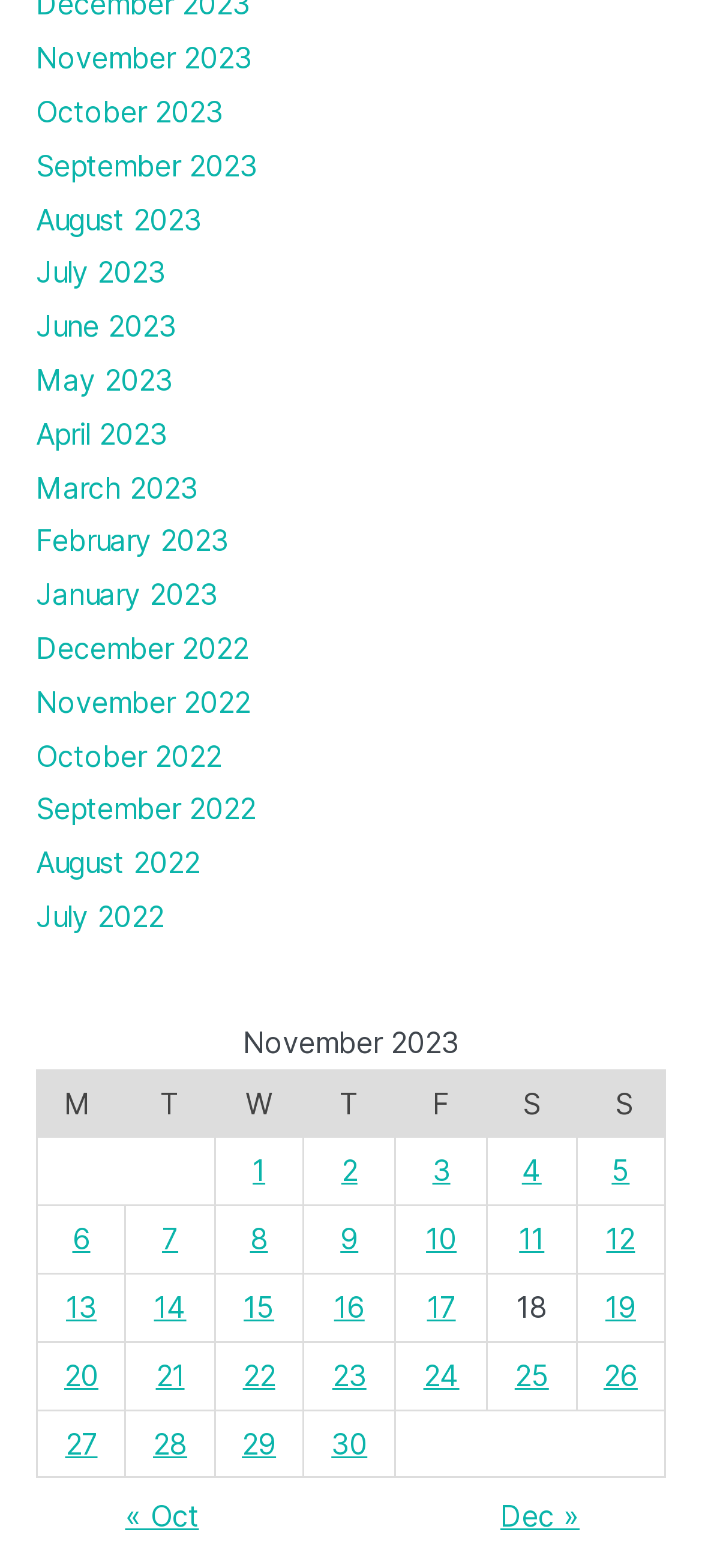Please find the bounding box for the UI element described by: "March 2023".

[0.051, 0.299, 0.282, 0.322]